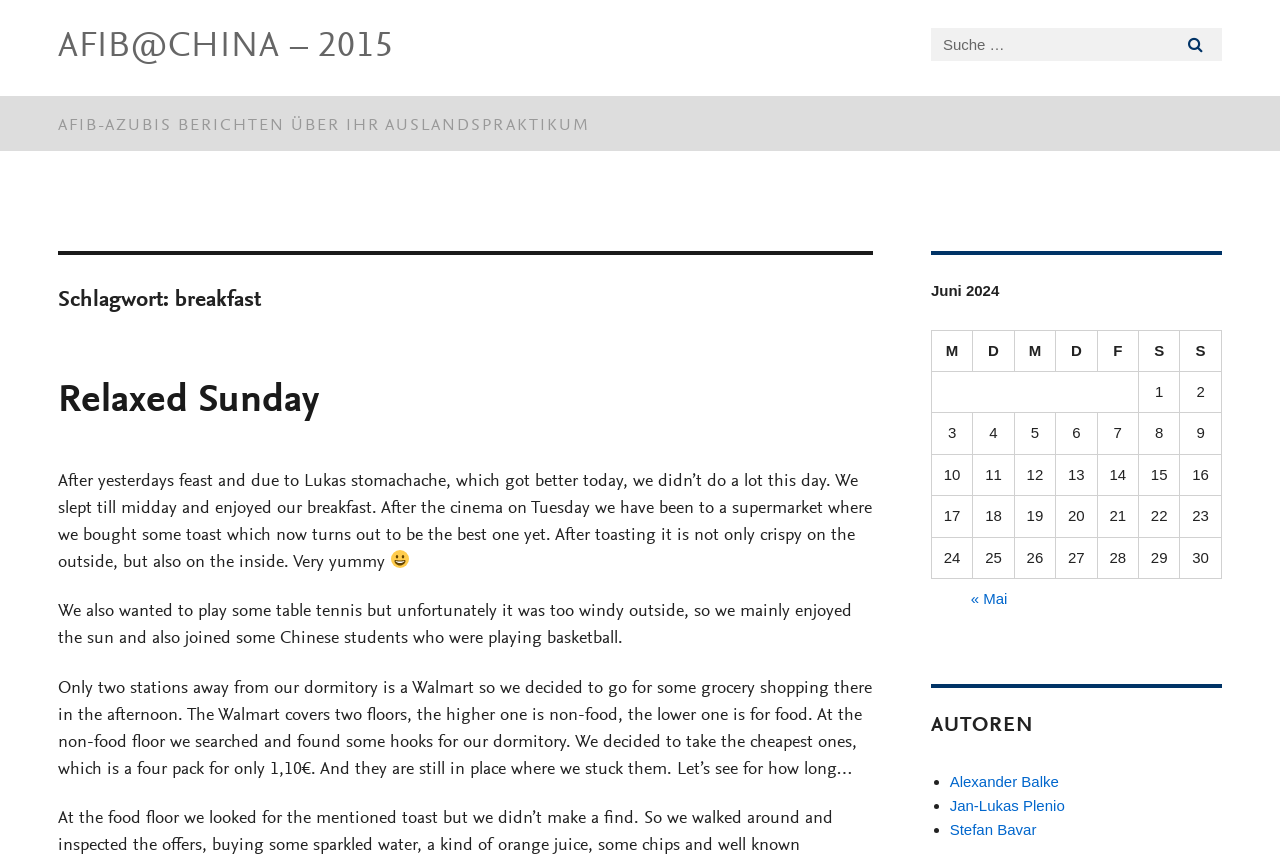Find the bounding box coordinates of the element I should click to carry out the following instruction: "Click on 'AFIB-AZUBIS BERICHTEN ÜBER IHR AUSLANDSPRAKTIKUM'".

[0.045, 0.111, 0.955, 0.175]